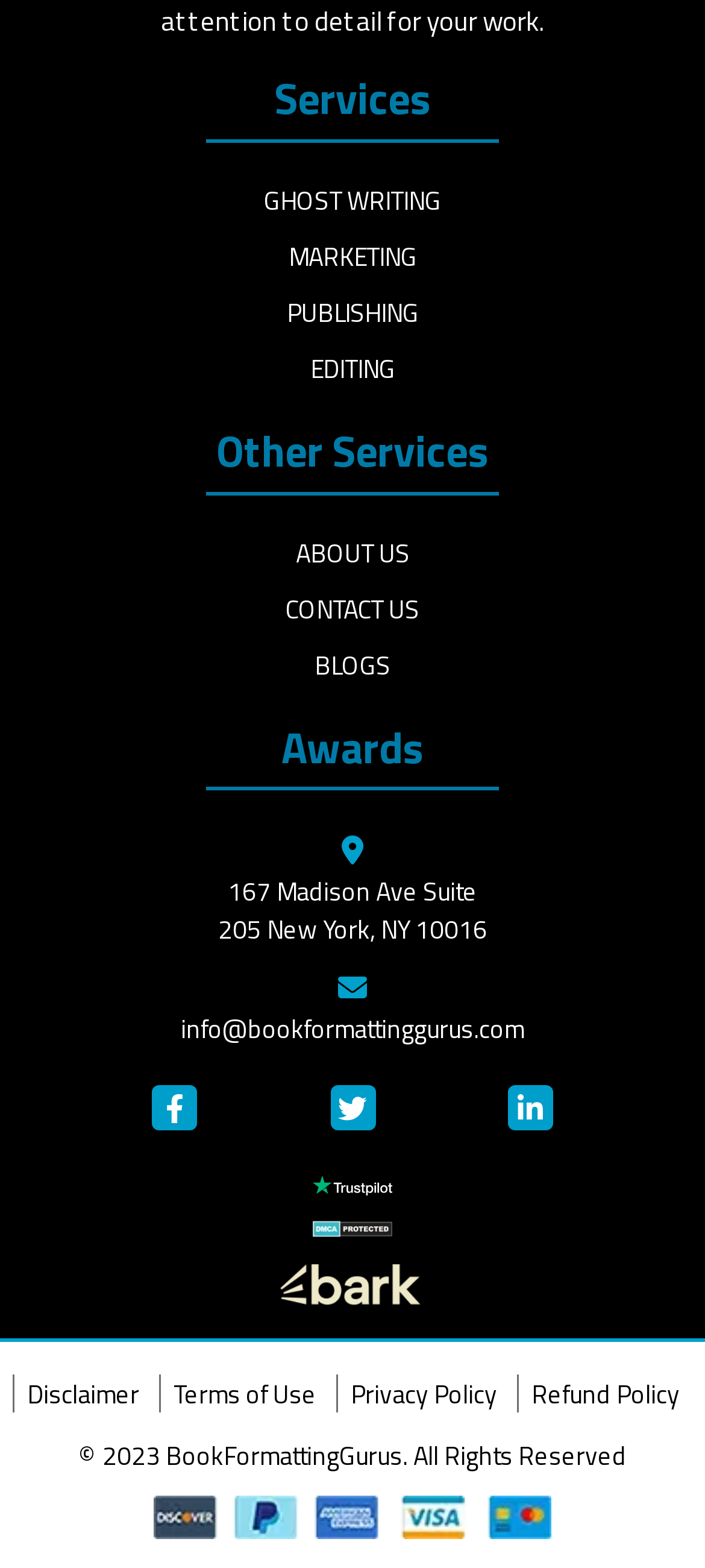Identify the bounding box for the UI element described as: "alt="bookformattinggurus"". The coordinates should be four float numbers between 0 and 1, i.e., [left, top, right, bottom].

[0.445, 0.74, 0.555, 0.767]